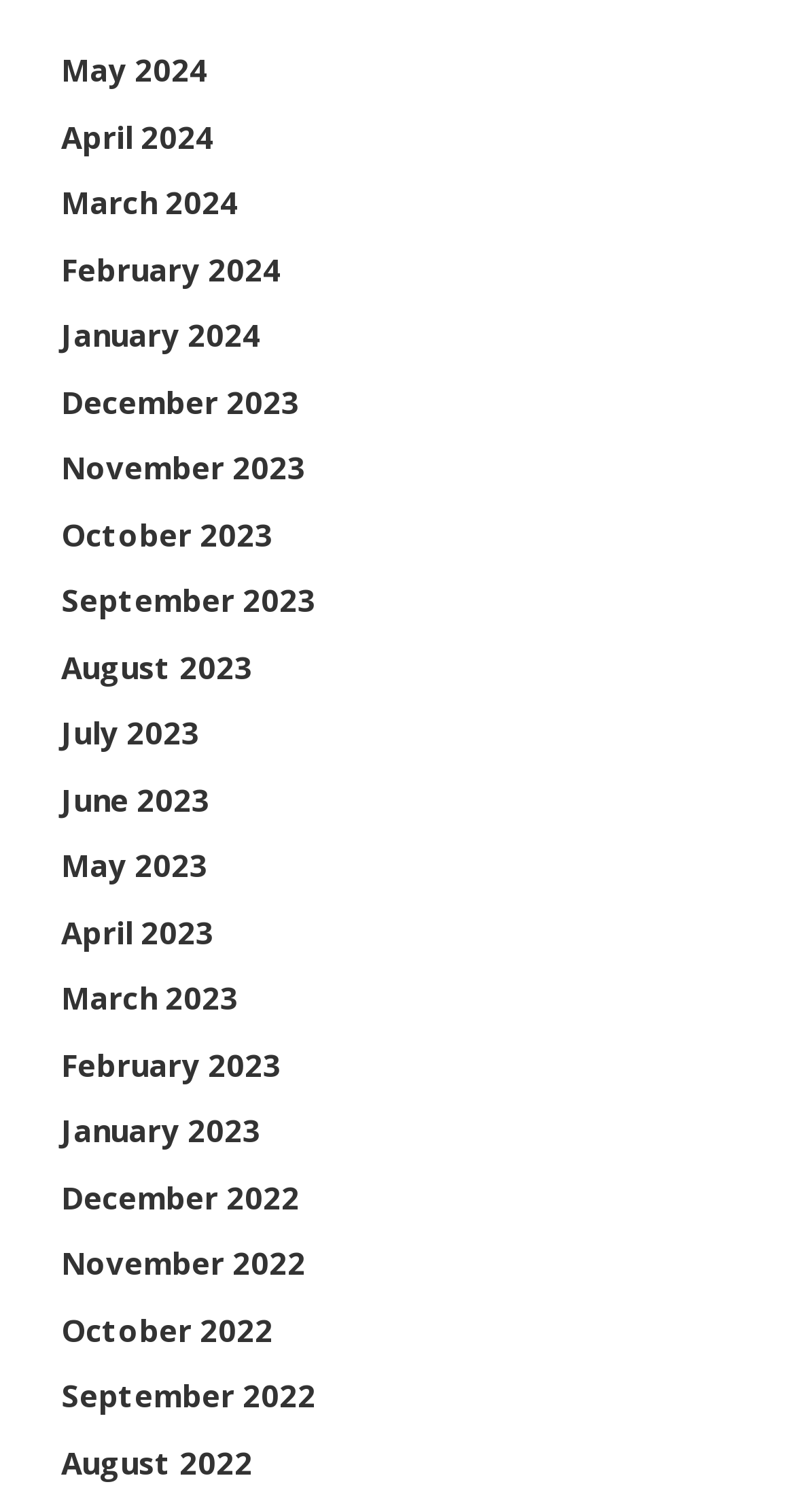How many months are listed? Analyze the screenshot and reply with just one word or a short phrase.

24